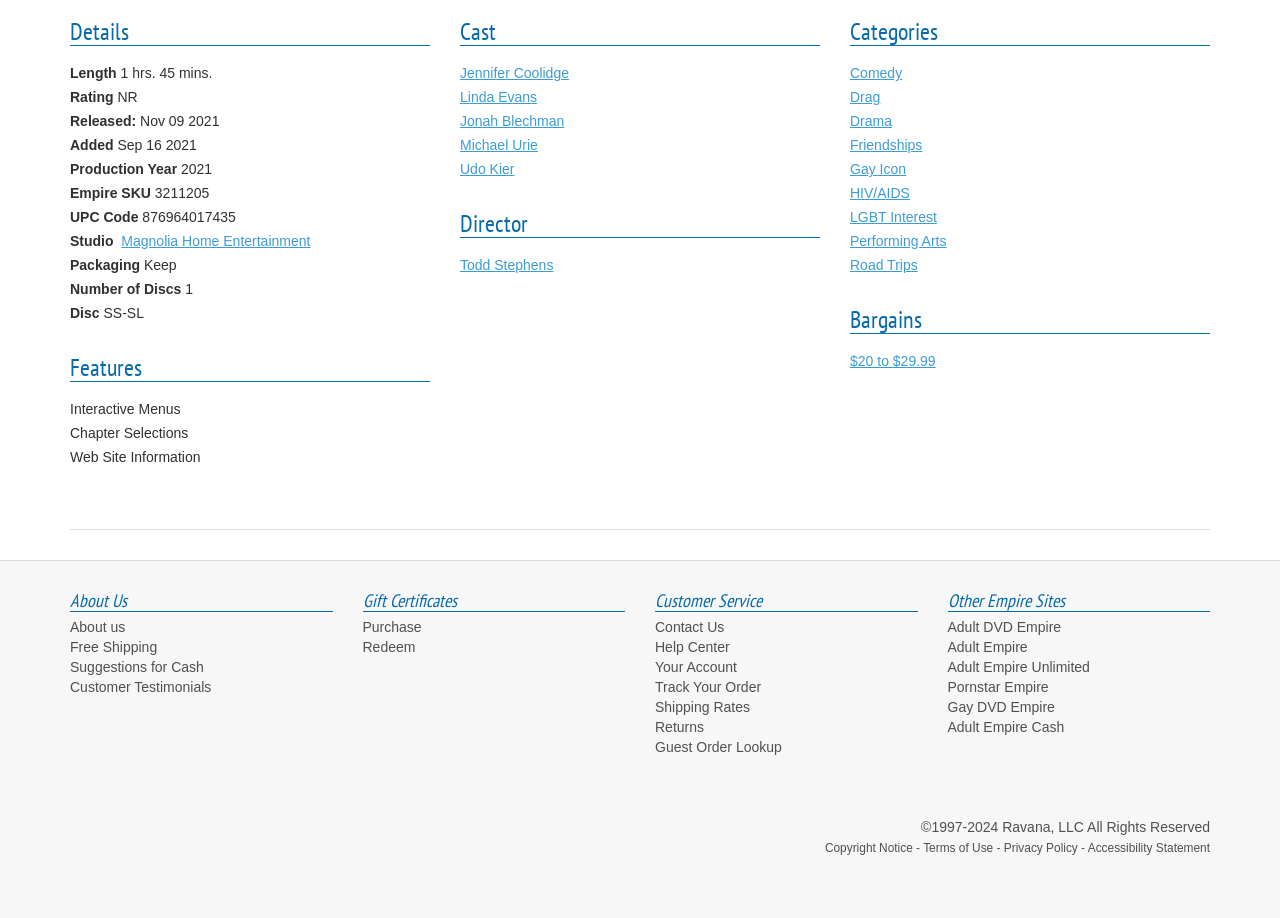Determine the bounding box coordinates for the area that should be clicked to carry out the following instruction: "Read about us".

[0.055, 0.675, 0.098, 0.692]